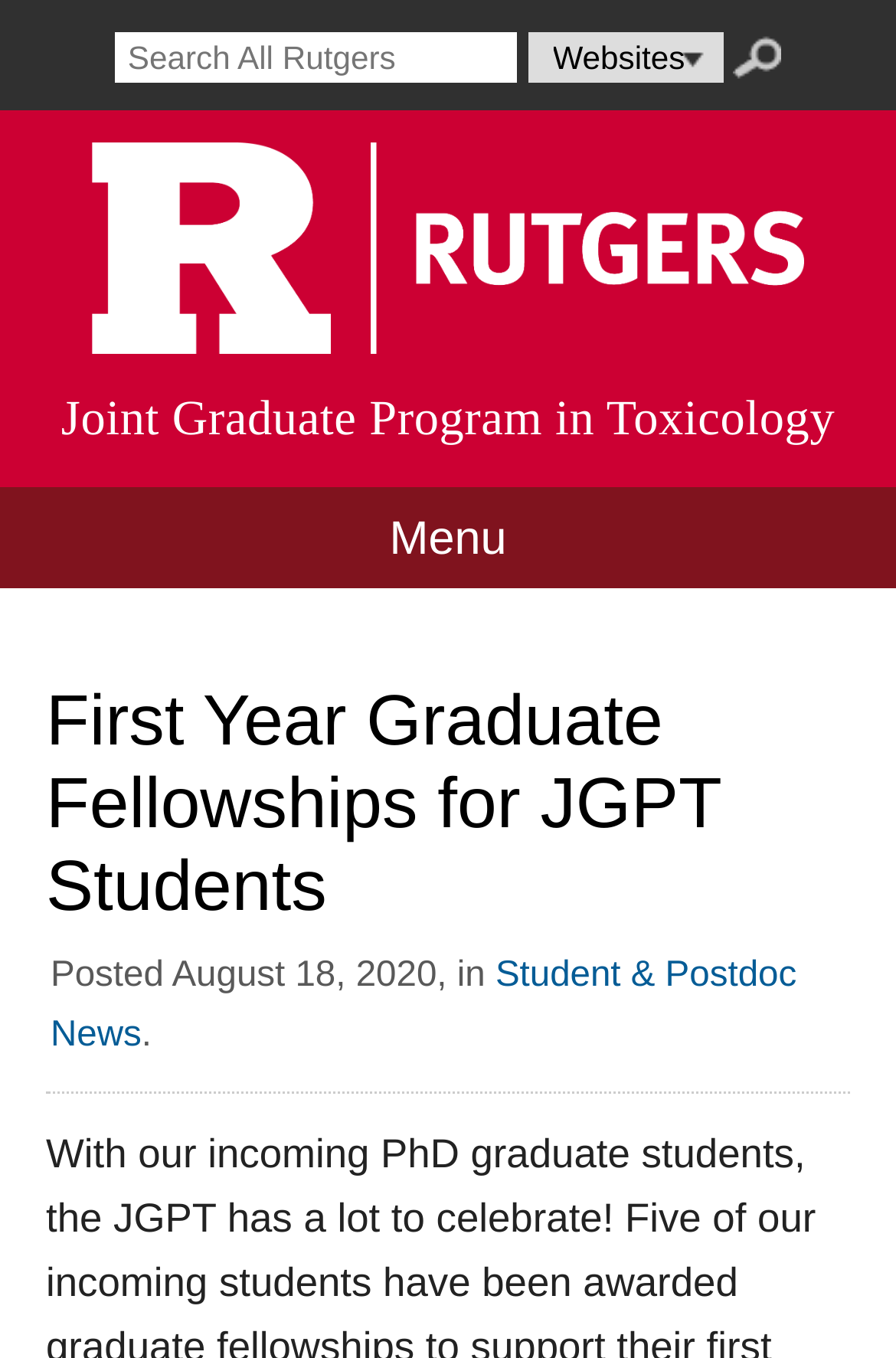Provide a one-word or short-phrase response to the question:
What is the category of the news?

Student & Postdoc News